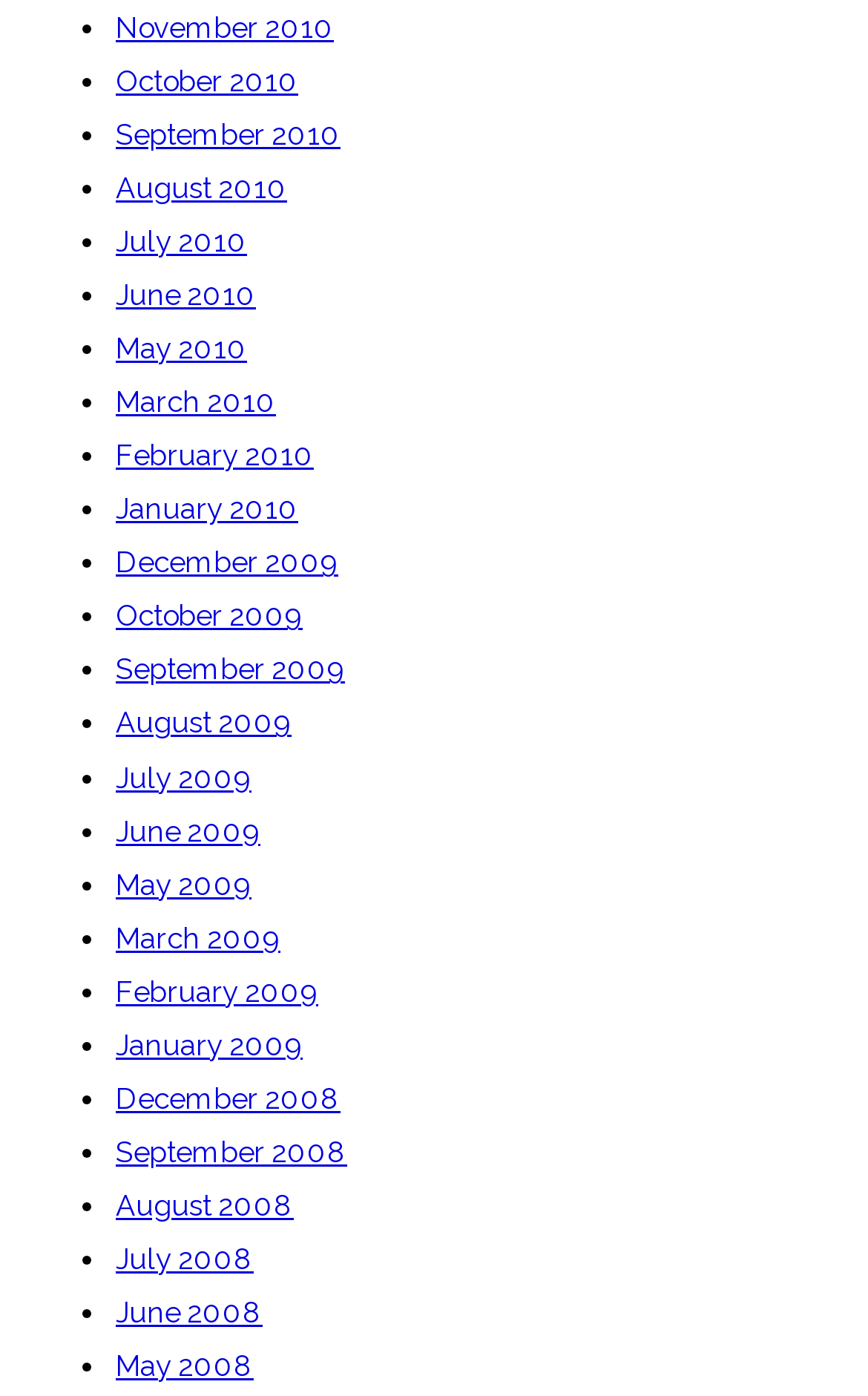What is the latest month listed on this webpage?
Could you give a comprehensive explanation in response to this question?

I looked at the list of links on the webpage and found that the latest month listed is November 2010, which is at the top of the list.